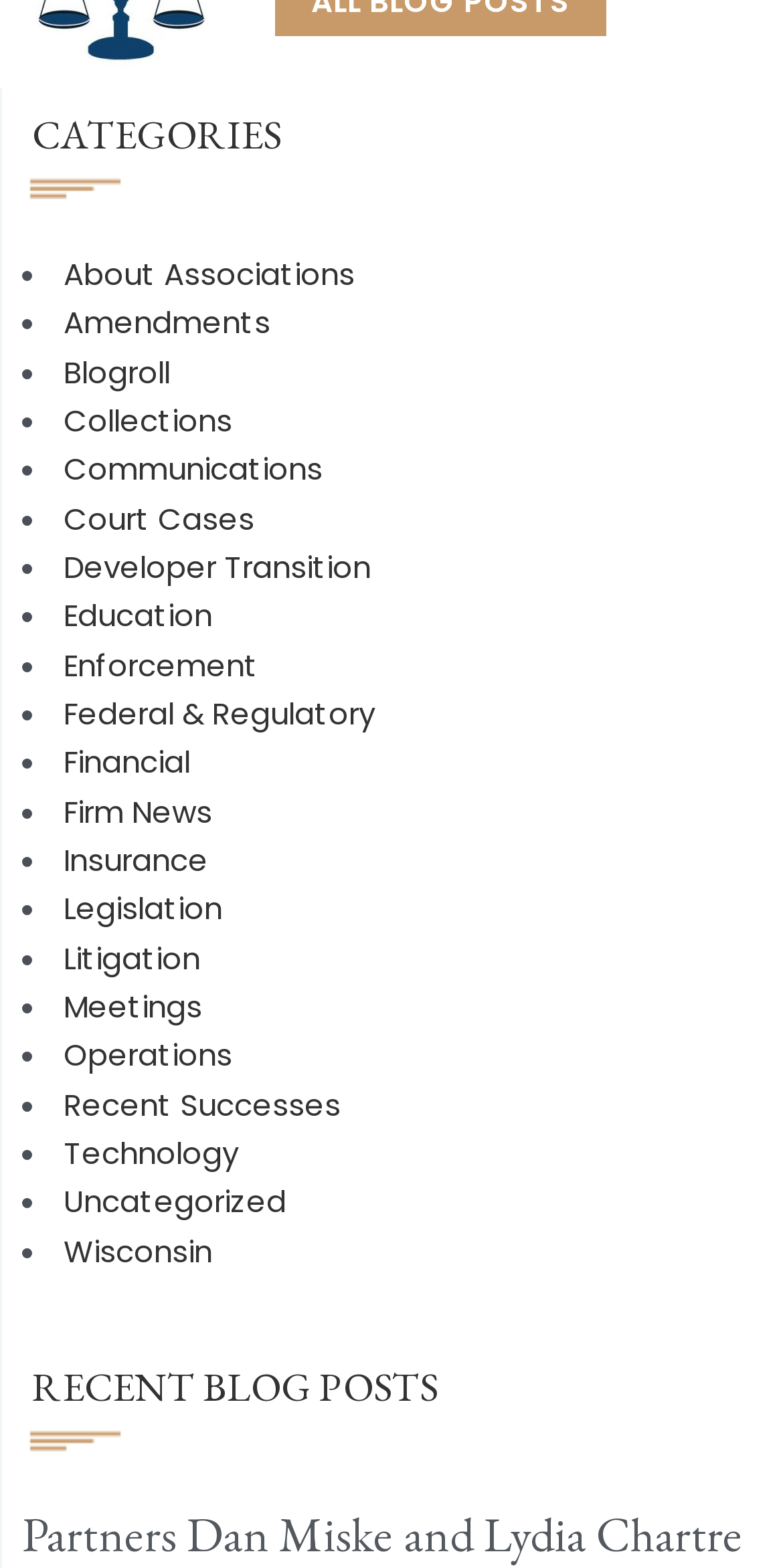Provide the bounding box coordinates of the HTML element described by the text: "Technology".

[0.081, 0.722, 0.304, 0.749]